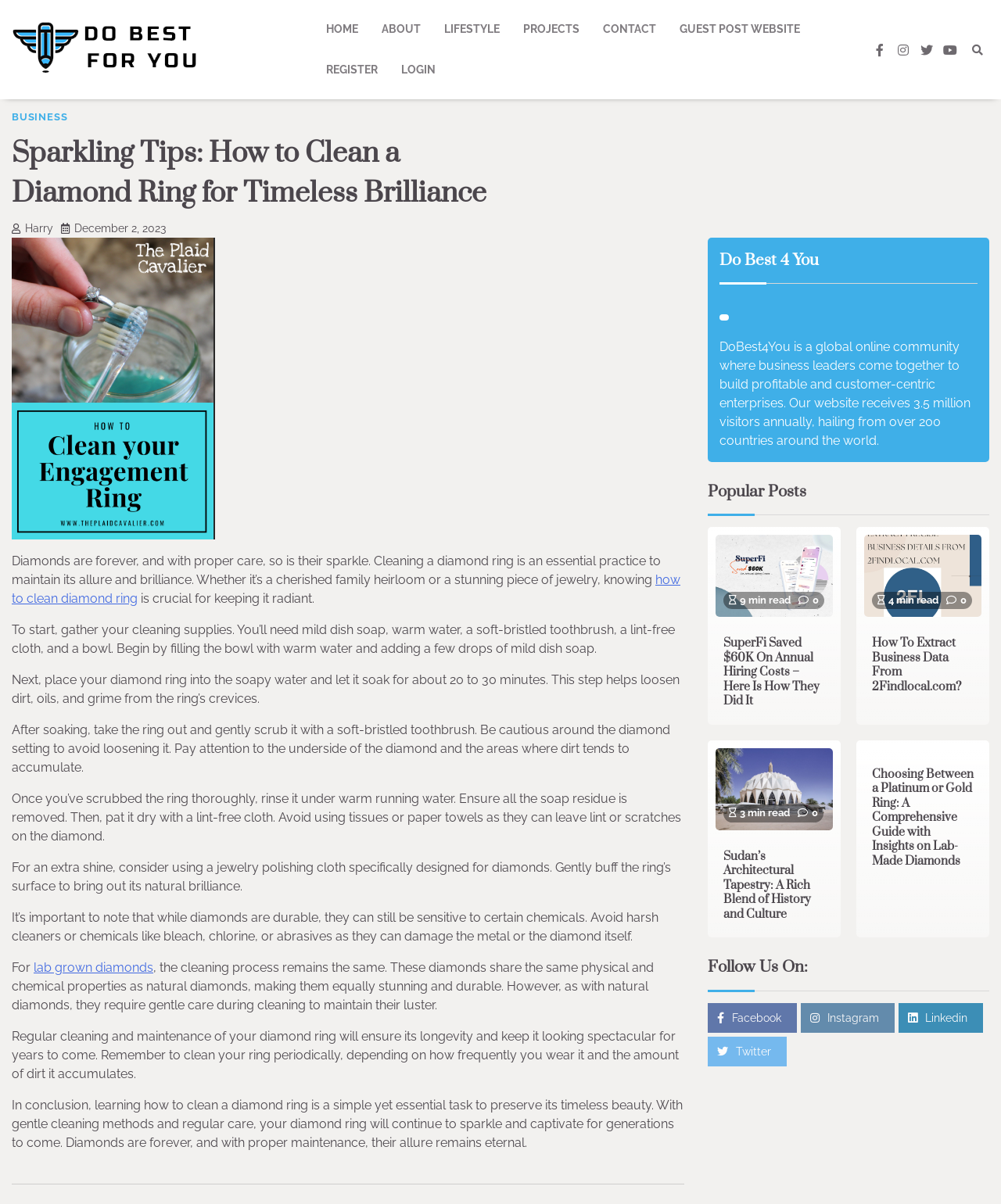Locate the UI element that matches the description how to clean diamond ring in the webpage screenshot. Return the bounding box coordinates in the format (top-left x, top-left y, bottom-right x, bottom-right y), with values ranging from 0 to 1.

[0.012, 0.475, 0.68, 0.503]